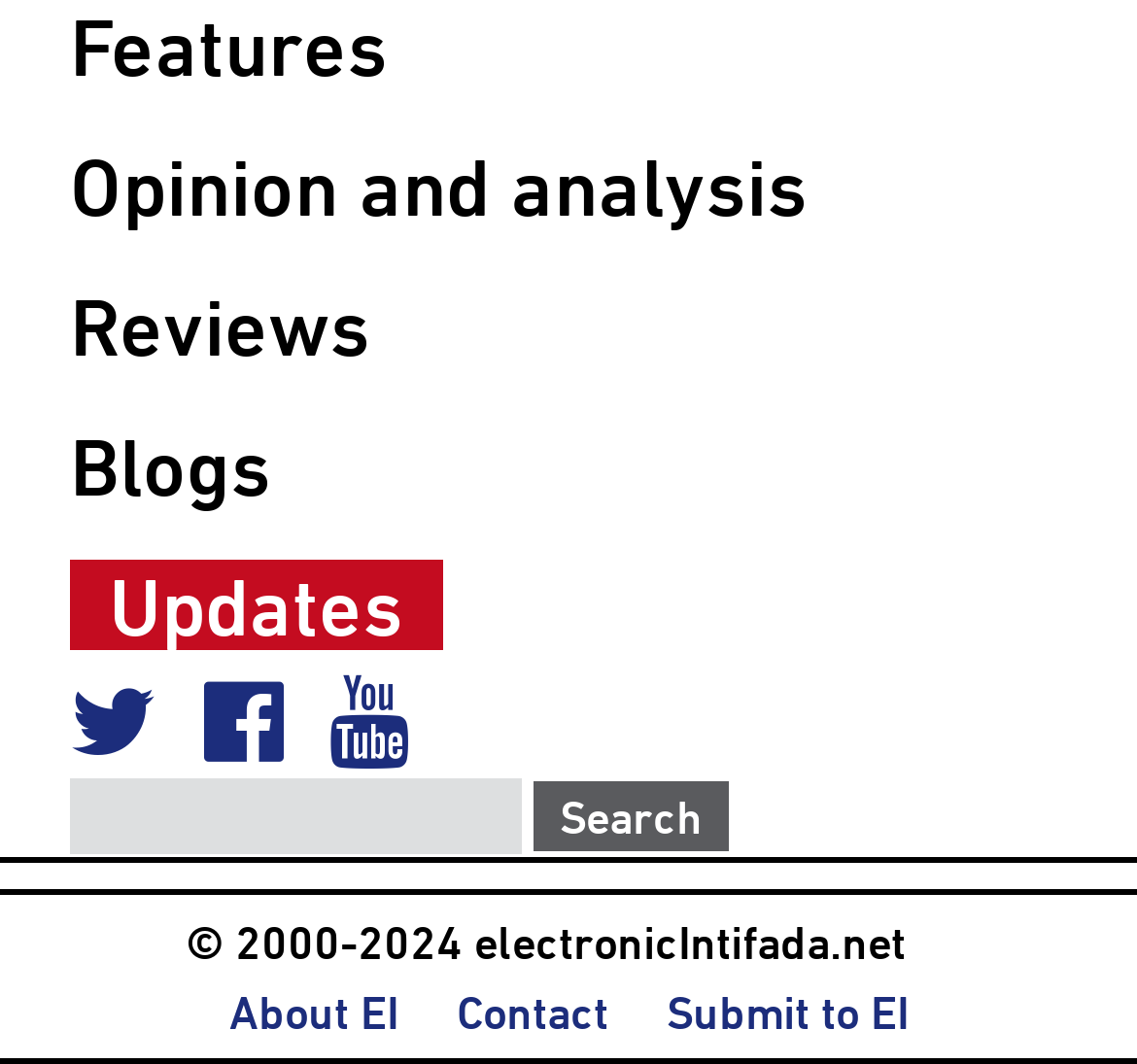How many links are there in the footer?
Using the image as a reference, give an elaborate response to the question.

I counted the number of link elements in the footer section, which are 'About EI', 'Contact', and 'Submit to EI'.